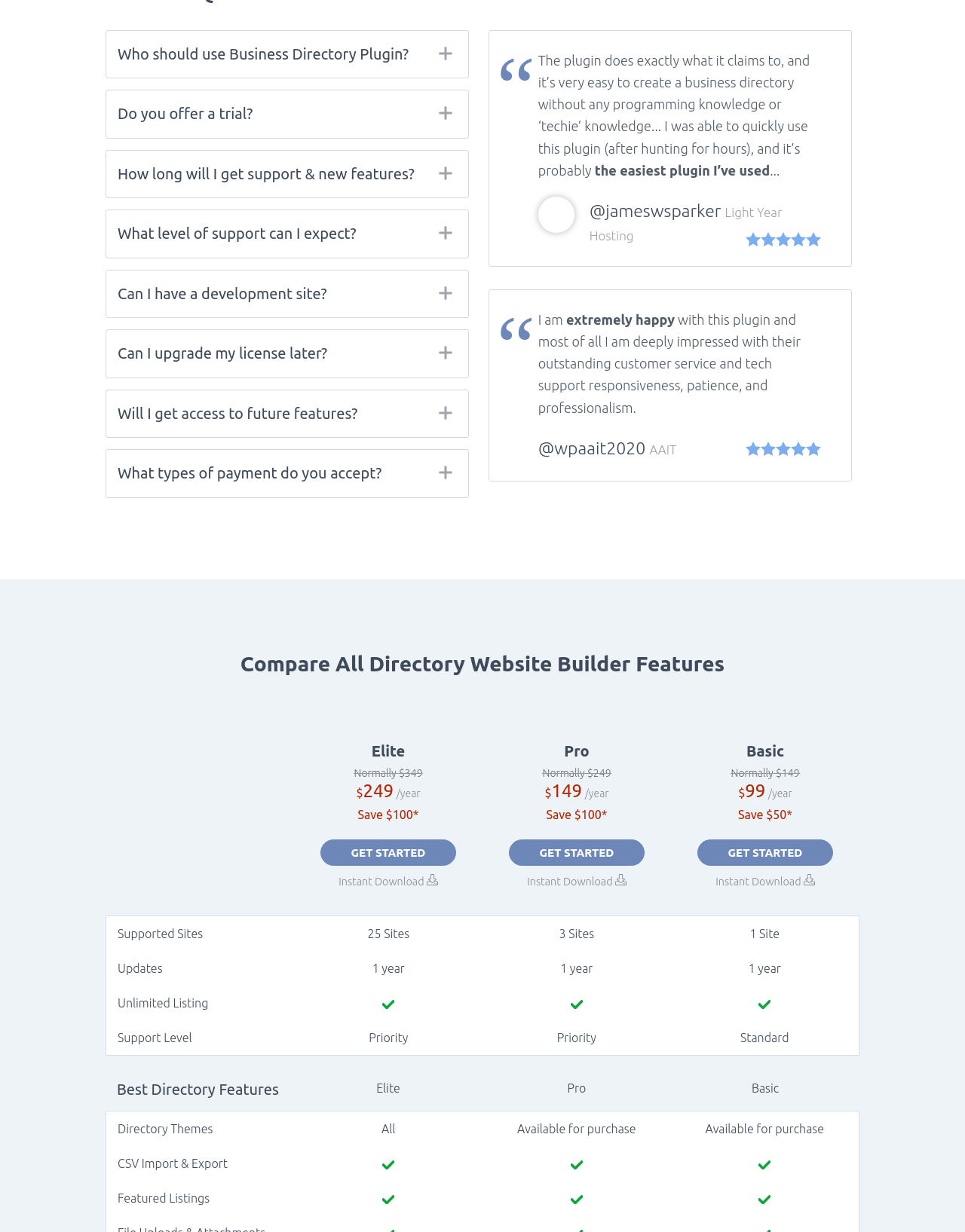Please identify the bounding box coordinates of the element that needs to be clicked to perform the following instruction: "Click on 'GET STARTED' under 'Basic' plan".

[0.723, 0.681, 0.863, 0.702]